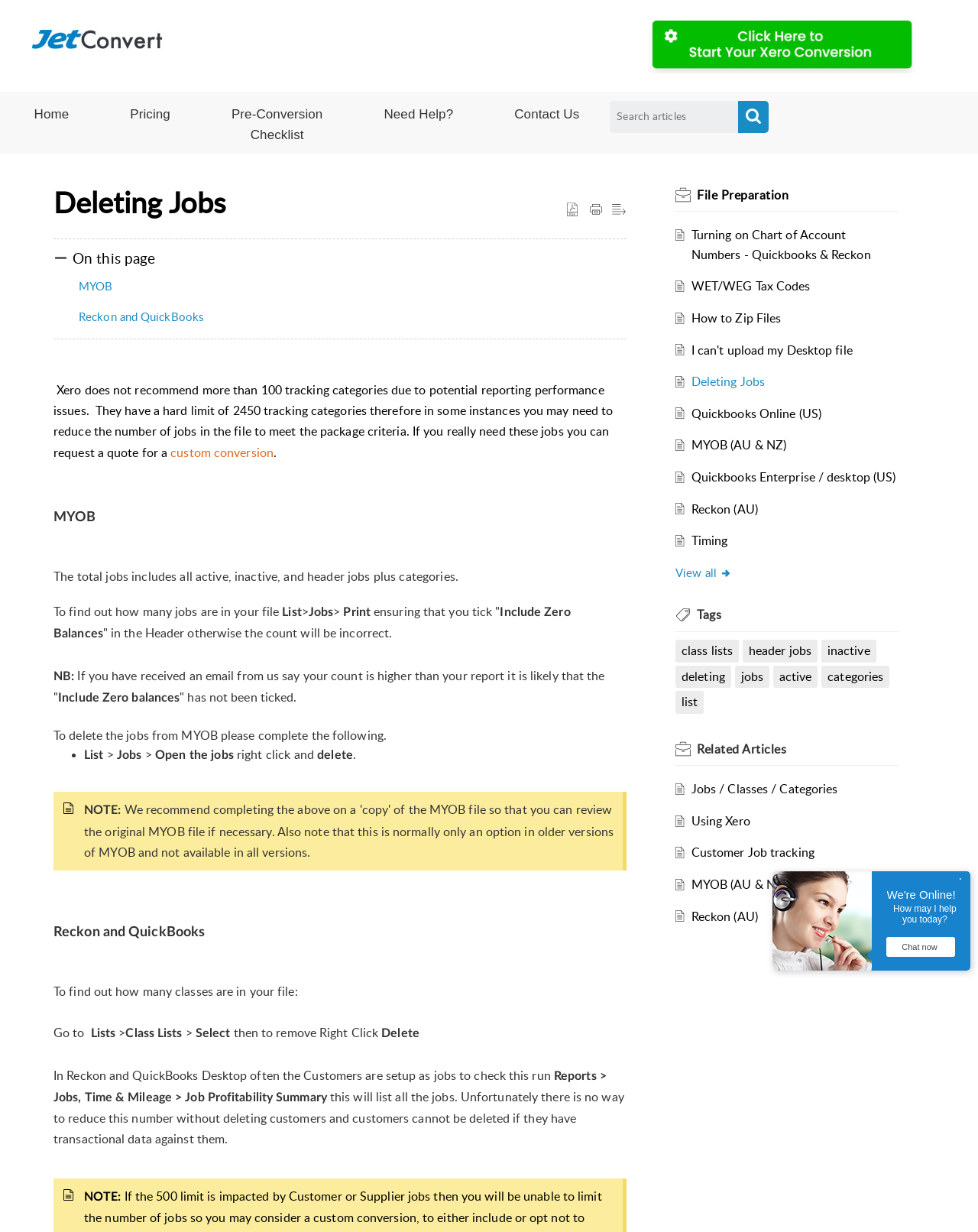How to delete jobs from MYOB?
Based on the visual details in the image, please answer the question thoroughly.

To delete jobs from MYOB, you need to open the jobs, right click and delete. This will remove the jobs from your MYOB file.